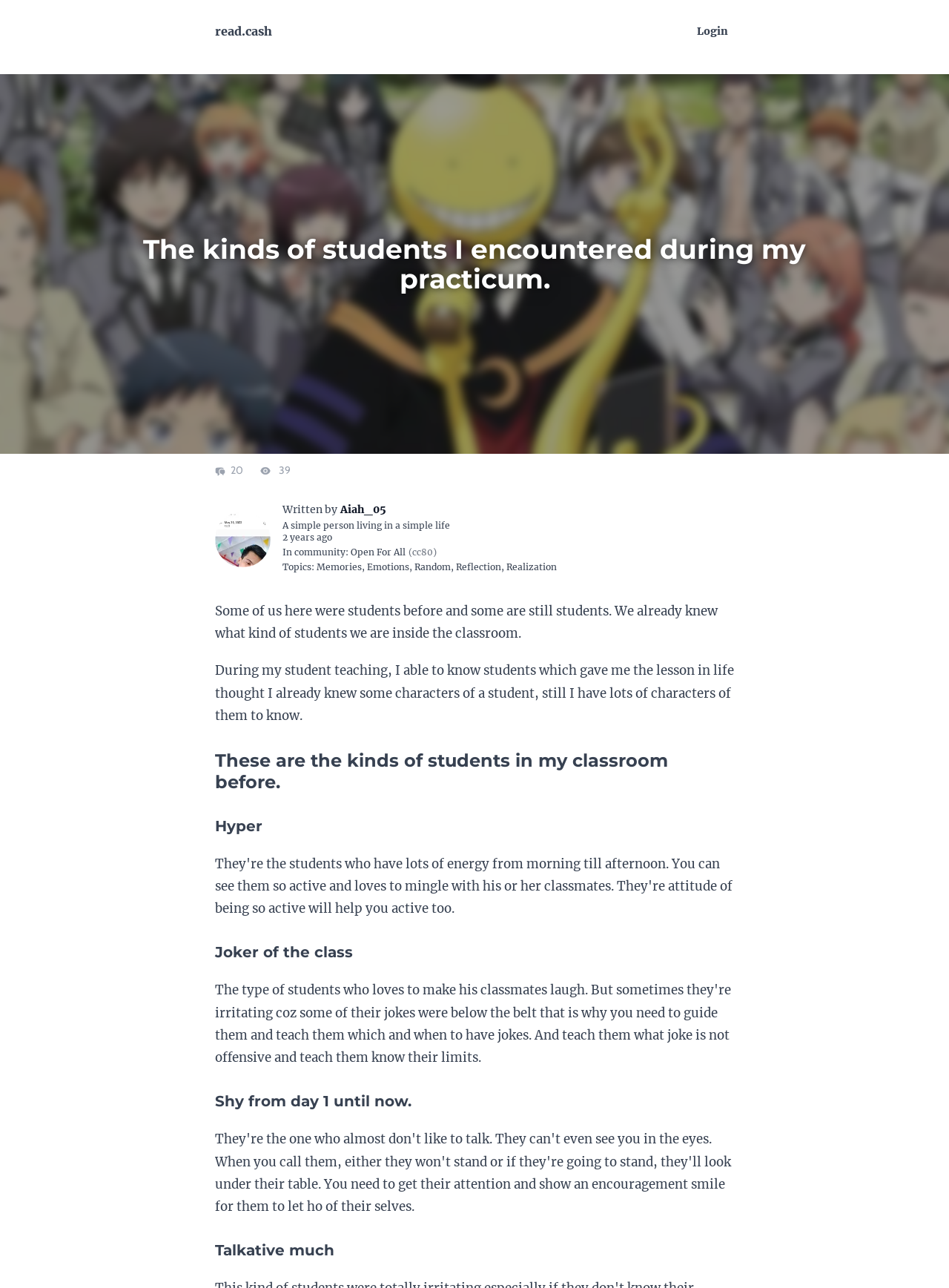Pinpoint the bounding box coordinates of the clickable area needed to execute the instruction: "Click on the 'Login' link". The coordinates should be specified as four float numbers between 0 and 1, i.e., [left, top, right, bottom].

[0.728, 0.019, 0.773, 0.029]